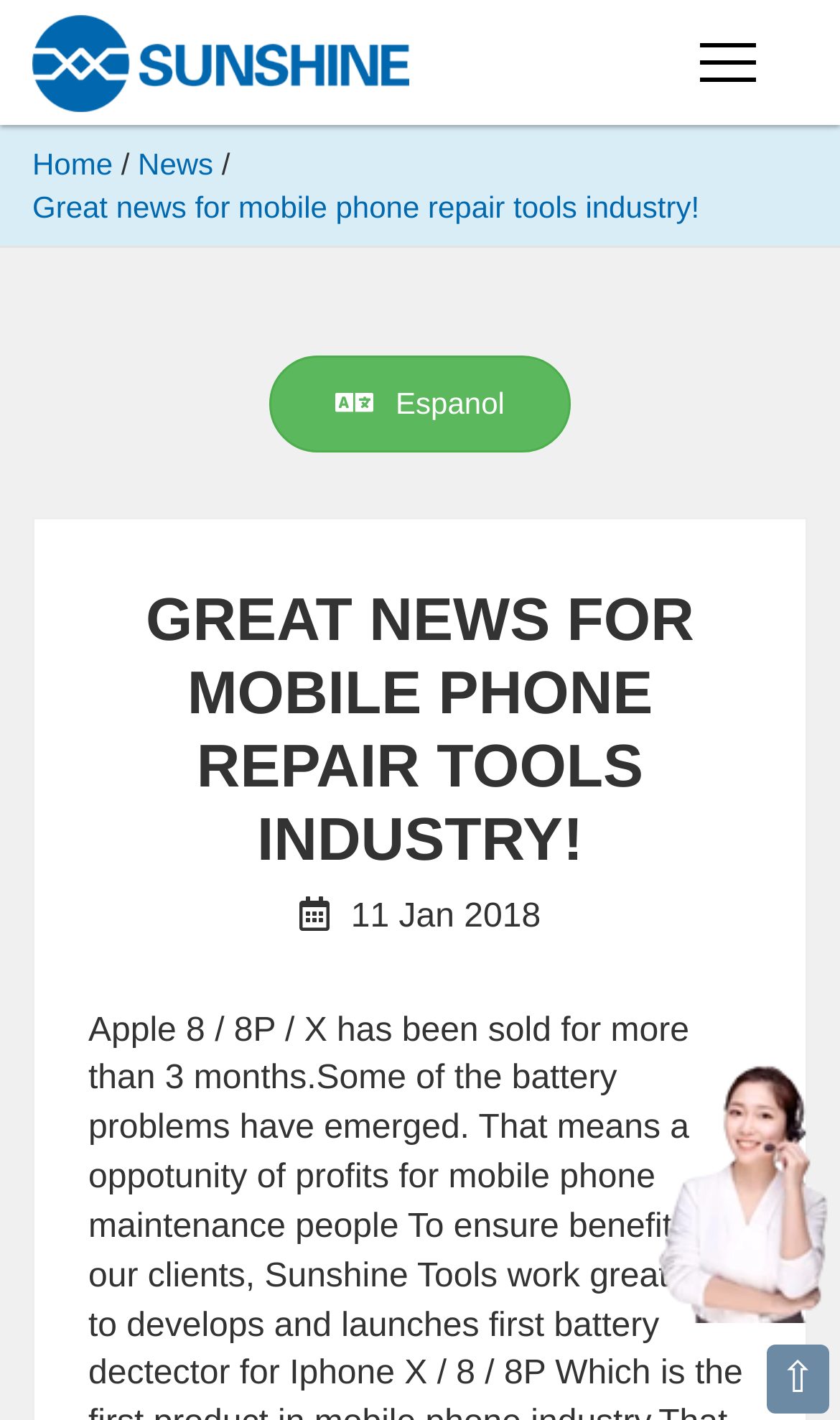What is the purpose of the 'Search Products' link?
Based on the image, answer the question with as much detail as possible.

The 'Search Products' link is located under the 'Products' category, which suggests that it is used to search for specific products within the category. This link is likely to take the user to a search results page where they can find the desired product.